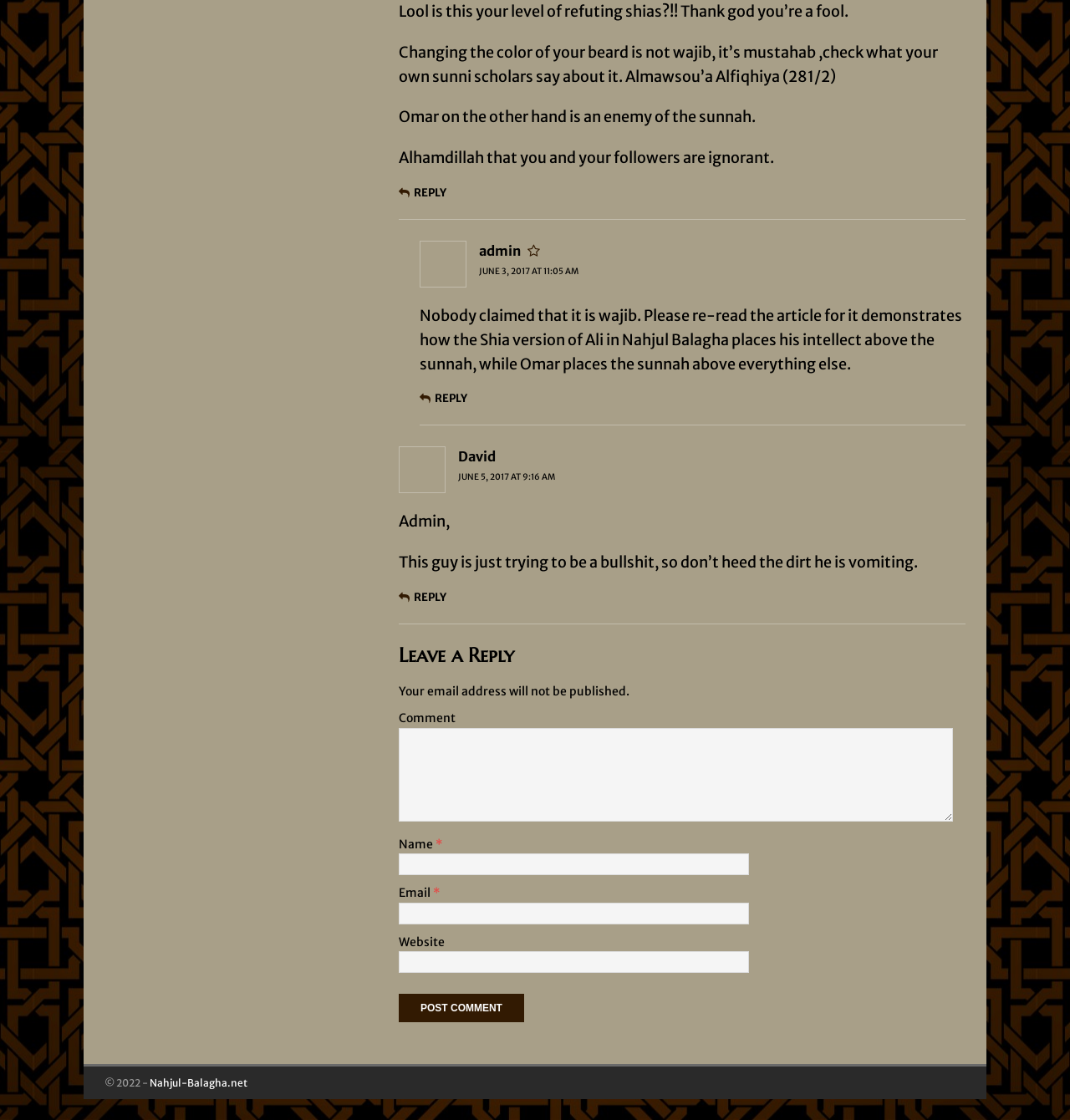For the given element description Reply, determine the bounding box coordinates of the UI element. The coordinates should follow the format (top-left x, top-left y, bottom-right x, bottom-right y) and be within the range of 0 to 1.

[0.373, 0.166, 0.417, 0.178]